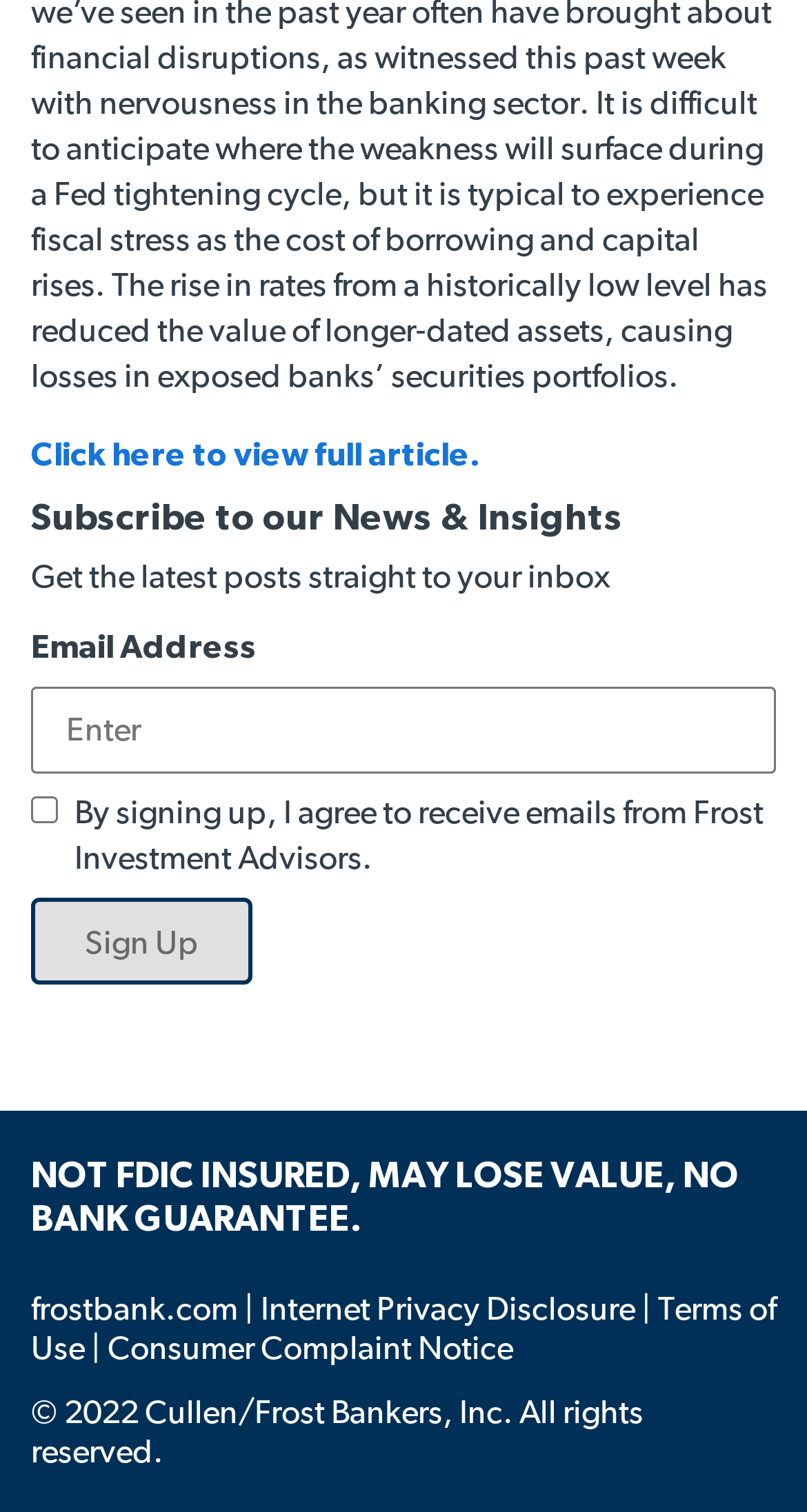Provide a brief response to the question using a single word or phrase: 
What is the purpose of the 'Subscribe to our News & Insights' section?

To receive emails